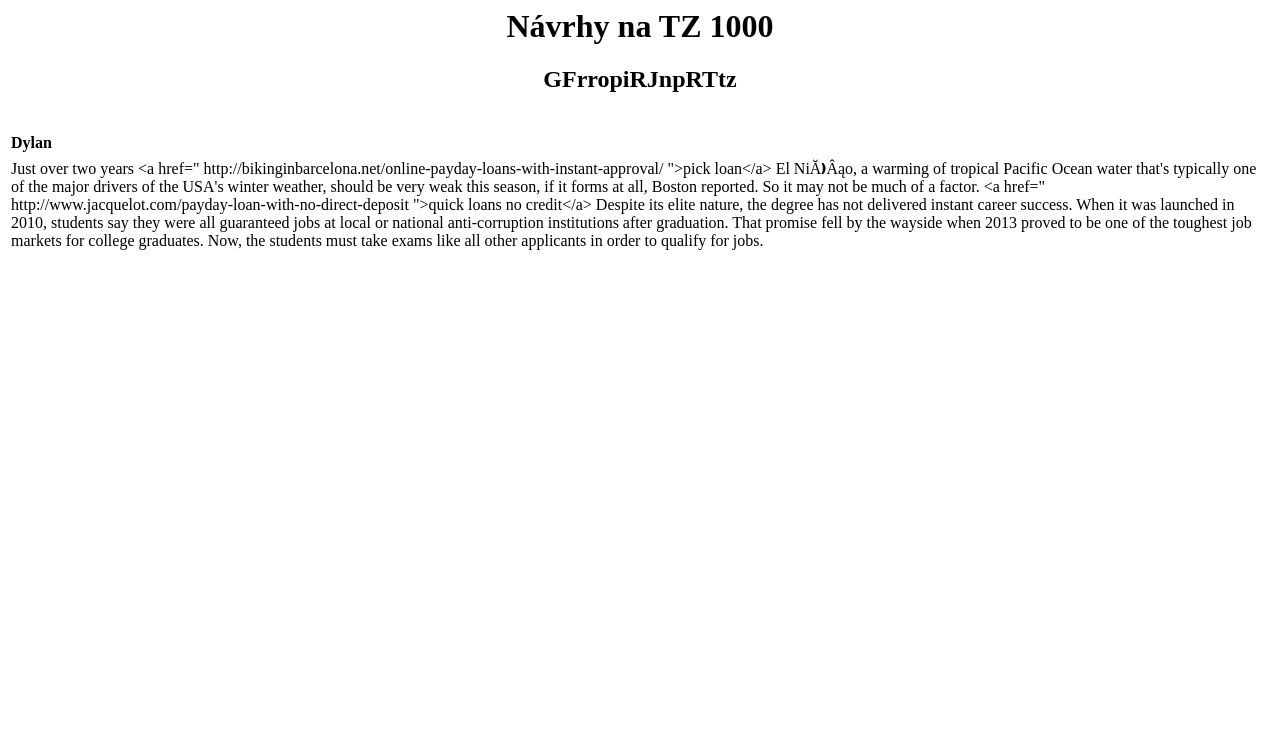Please reply to the following question using a single word or phrase: 
What is the first heading on the webpage?

Návrhy na TZ 1000